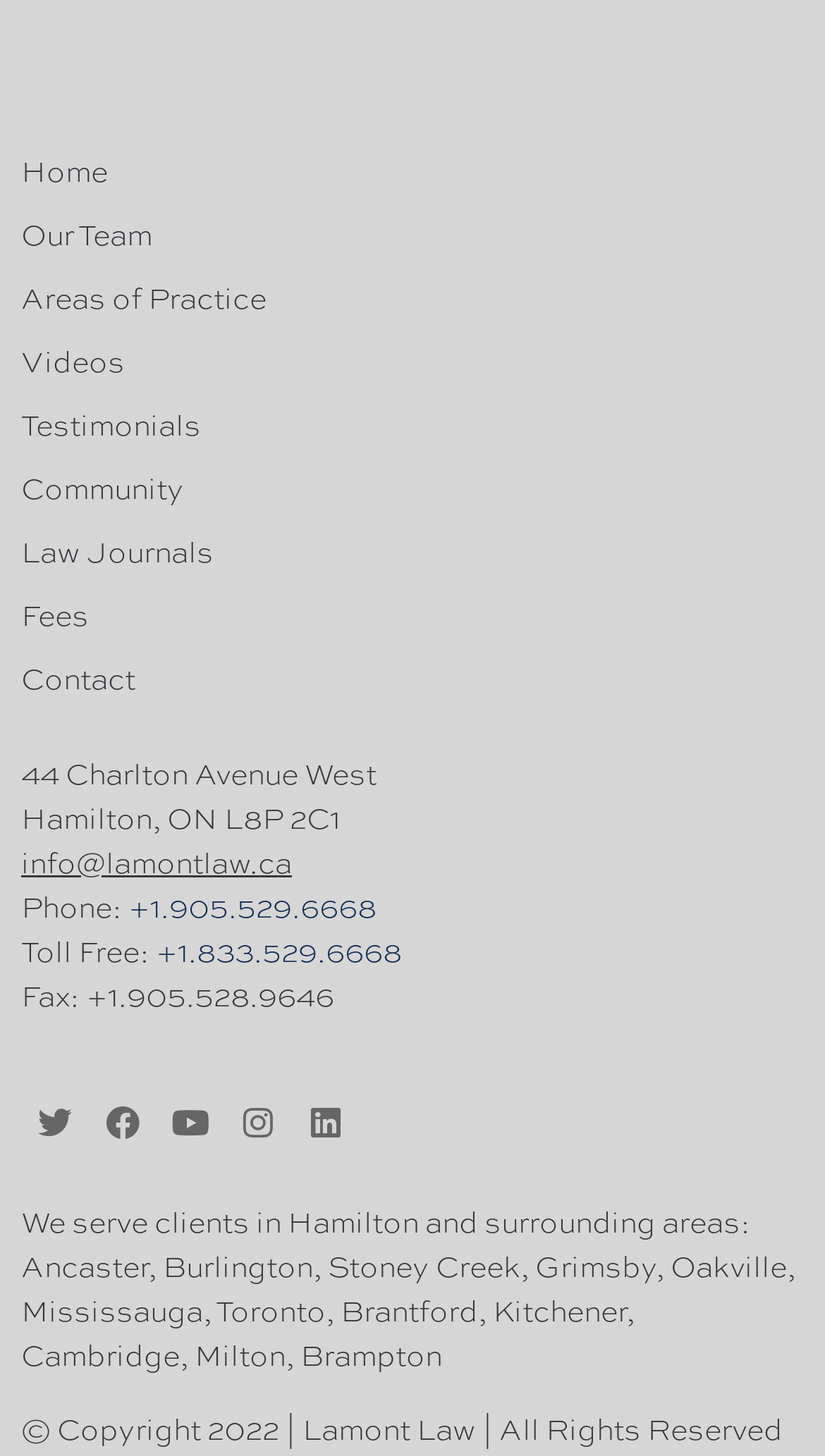What areas does Lamont Law serve?
Please provide a comprehensive answer to the question based on the webpage screenshot.

The webpage mentions that Lamont Law serves clients in Hamilton and surrounding areas, including Ancaster, Burlington, Stoney Creek, Grimsby, Oakville, Mississauga, Toronto, Brantford, Kitchener, Cambridge, Milton, and Brampton.